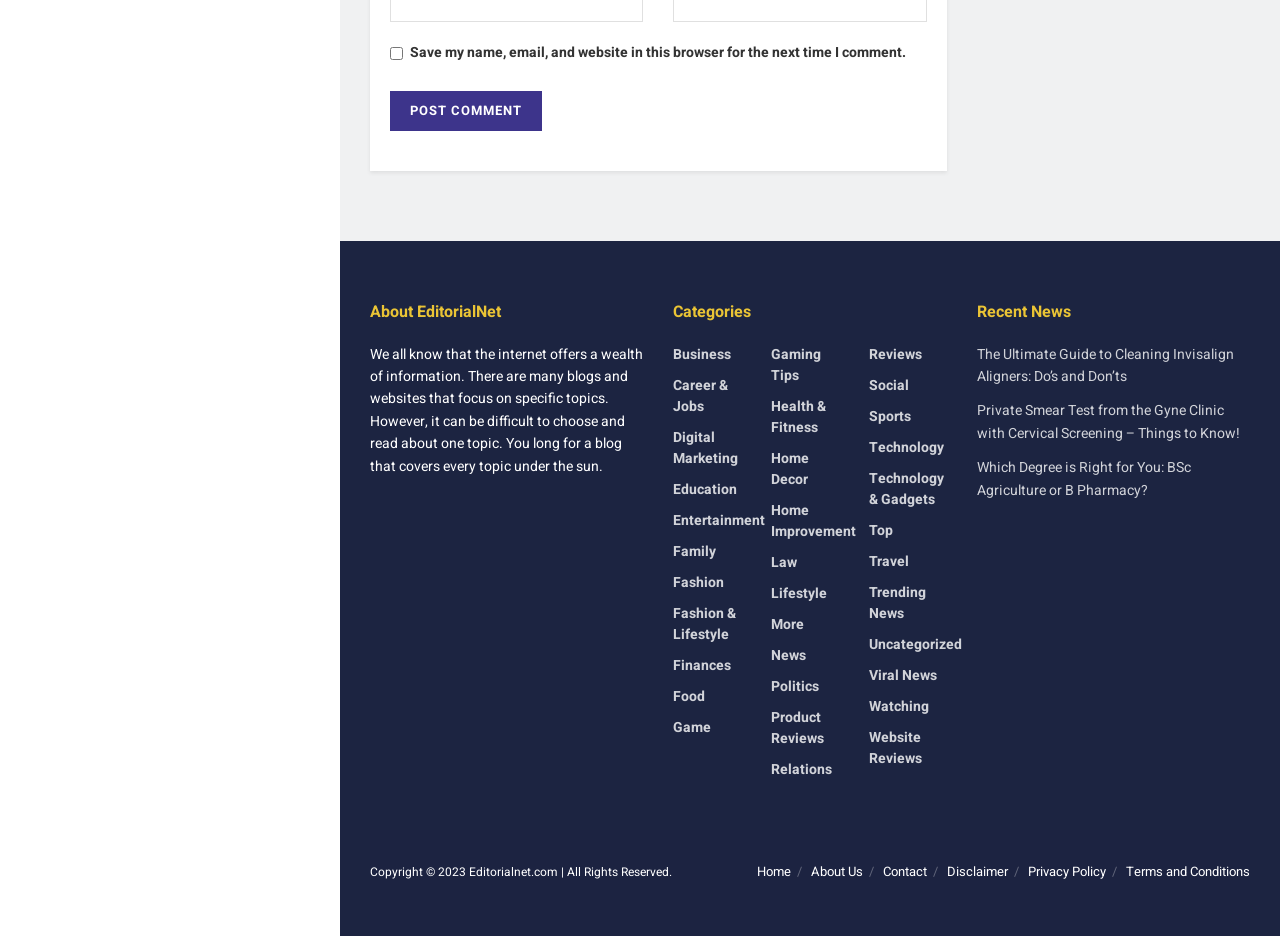Bounding box coordinates are specified in the format (top-left x, top-left y, bottom-right x, bottom-right y). All values are floating point numbers bounded between 0 and 1. Please provide the bounding box coordinate of the region this sentence describes: Health & Fitness

[0.602, 0.425, 0.663, 0.47]